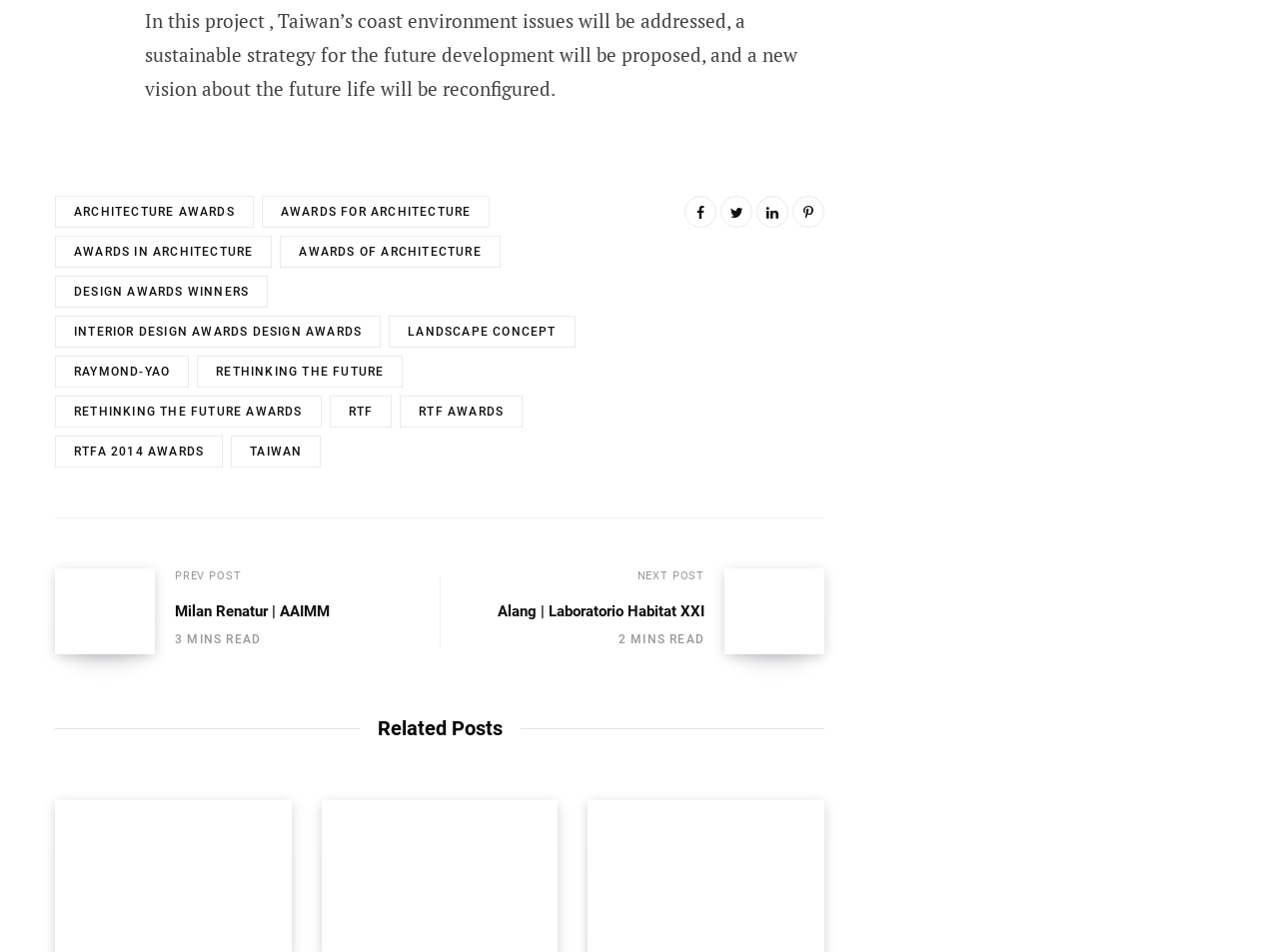Please specify the bounding box coordinates of the region to click in order to perform the following instruction: "View awards in architecture".

[0.205, 0.206, 0.383, 0.24]